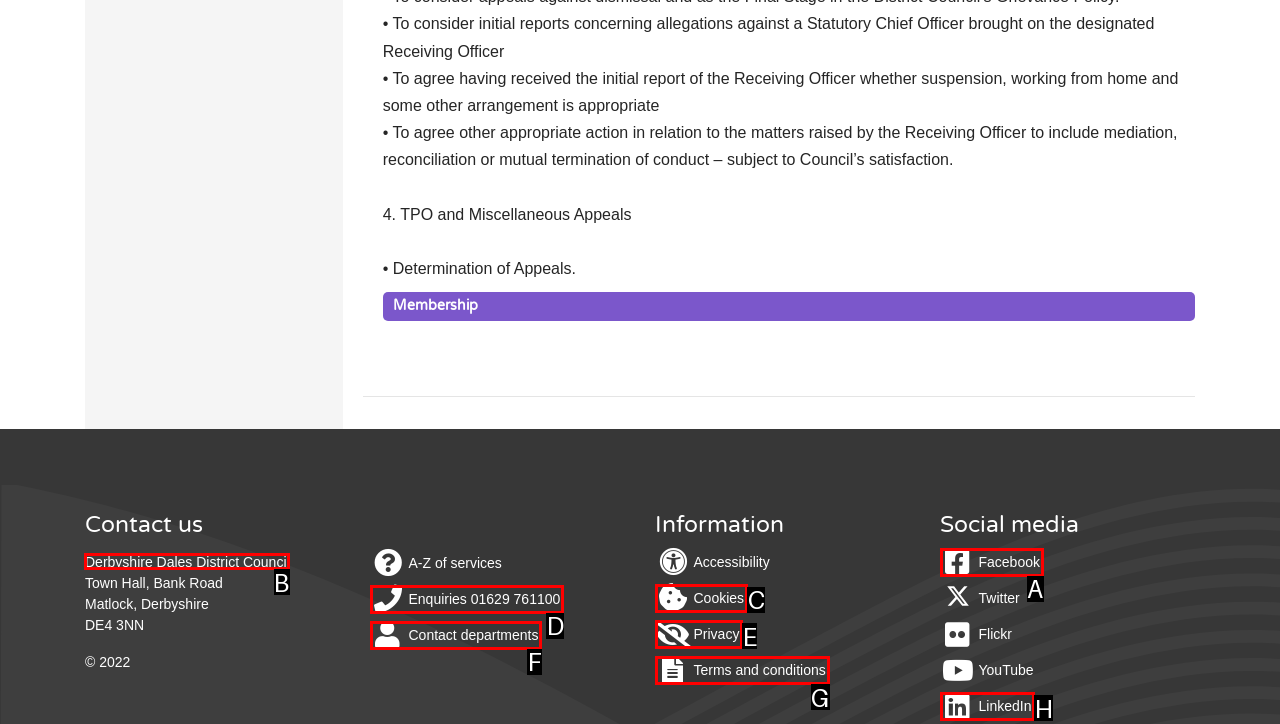Figure out which option to click to perform the following task: Contact Derbyshire Dales District Council
Provide the letter of the correct option in your response.

B